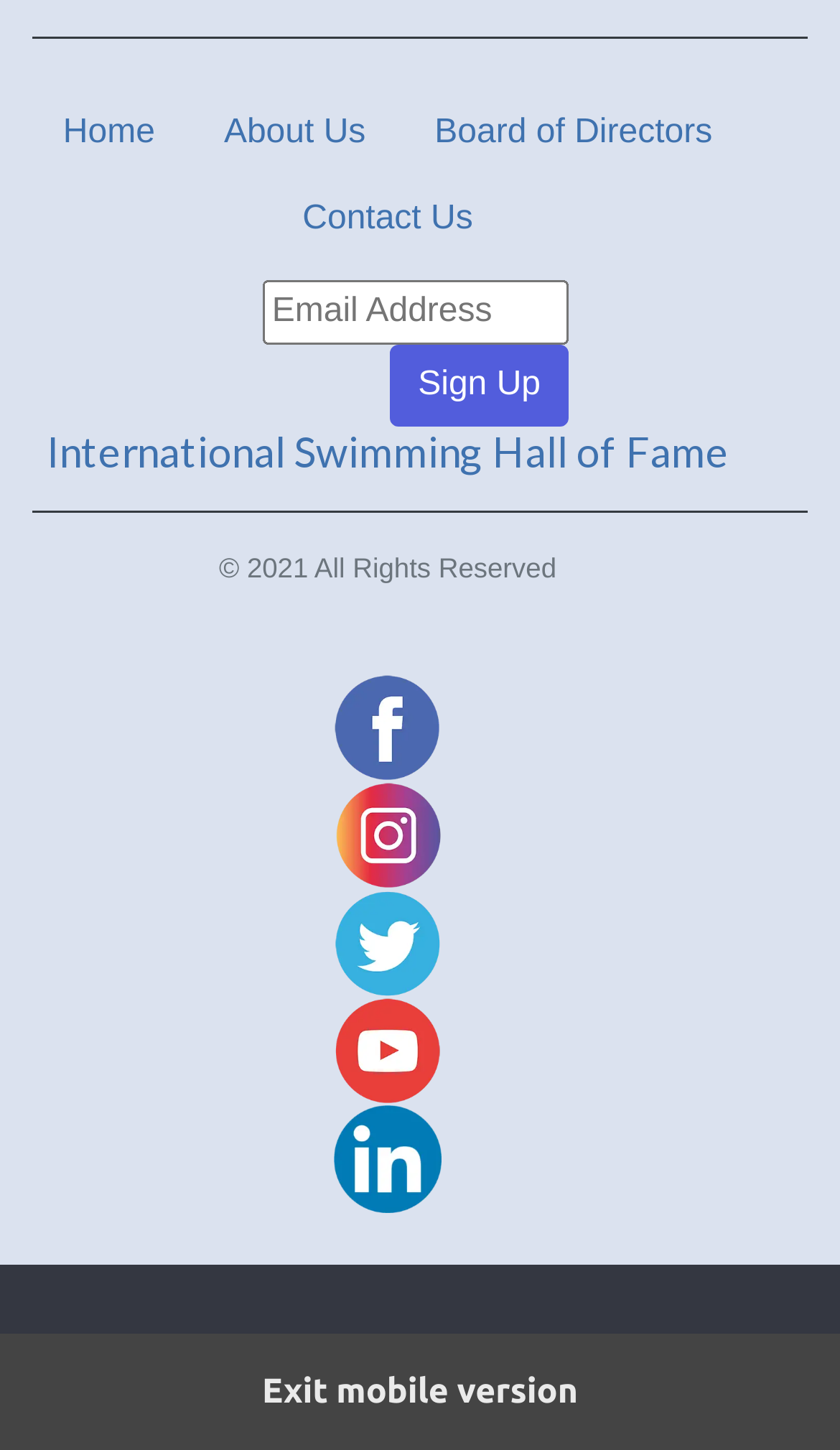What is the purpose of the 'Sign Up' button?
Please provide a comprehensive answer based on the details in the screenshot.

The 'Sign Up' button is present next to a textbox labeled 'Email Address', which suggests that the purpose of the button is to sign up for something, likely a newsletter or membership, using the provided email address.